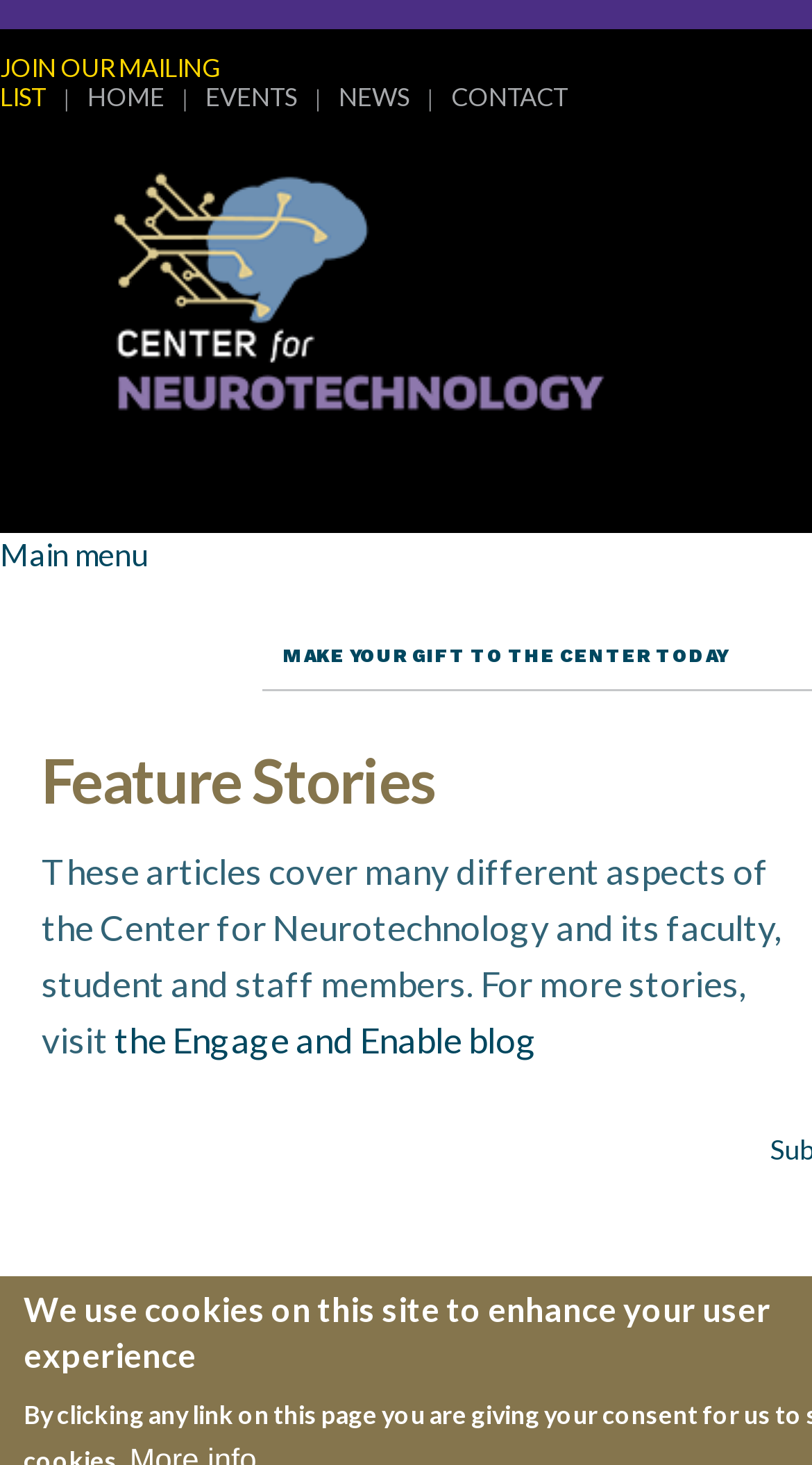Extract the bounding box of the UI element described as: "Menu".

None